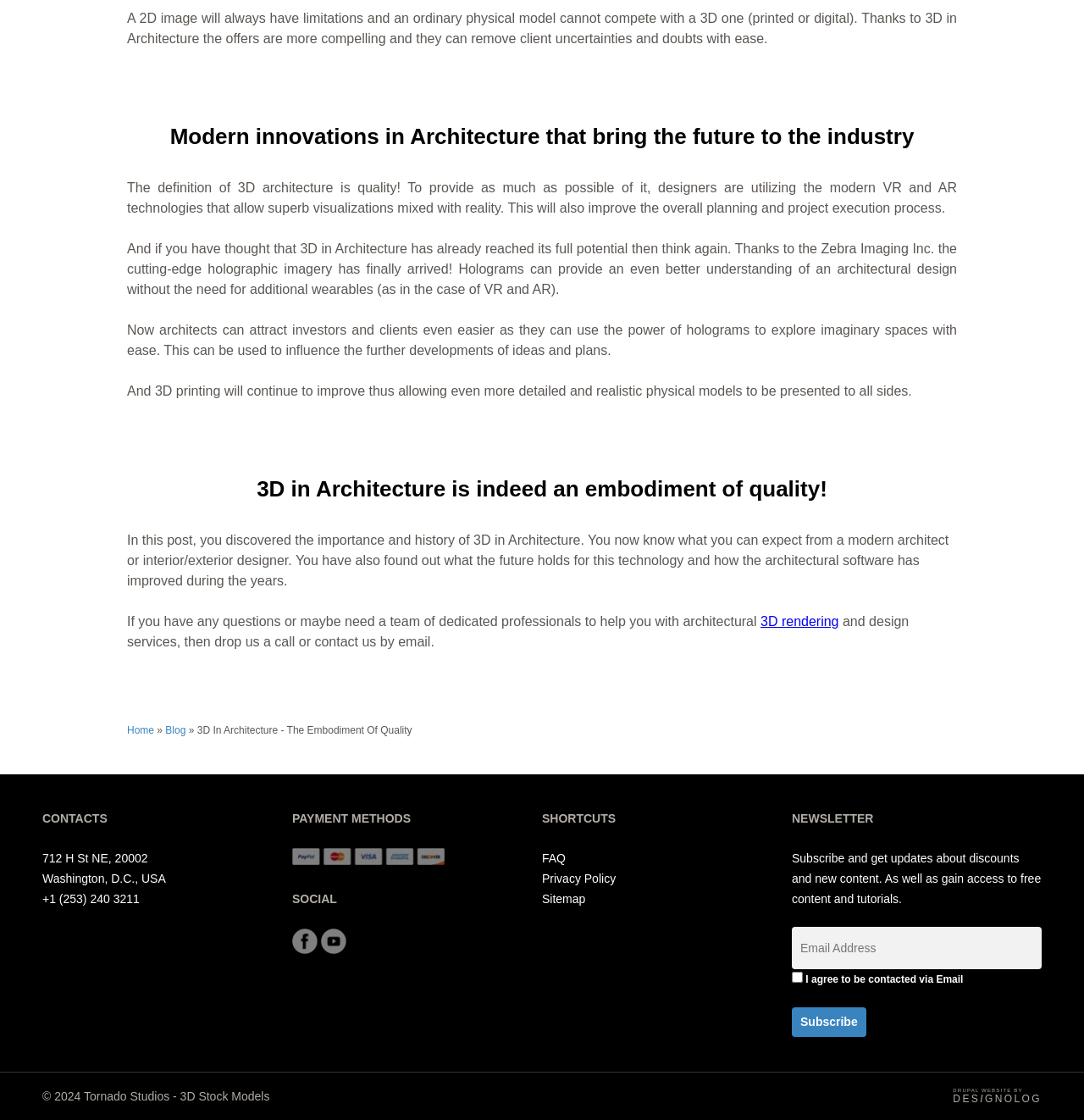Find the bounding box coordinates of the UI element according to this description: "Drupal Website byDESIGNOLOG".

[0.879, 0.967, 0.961, 0.985]